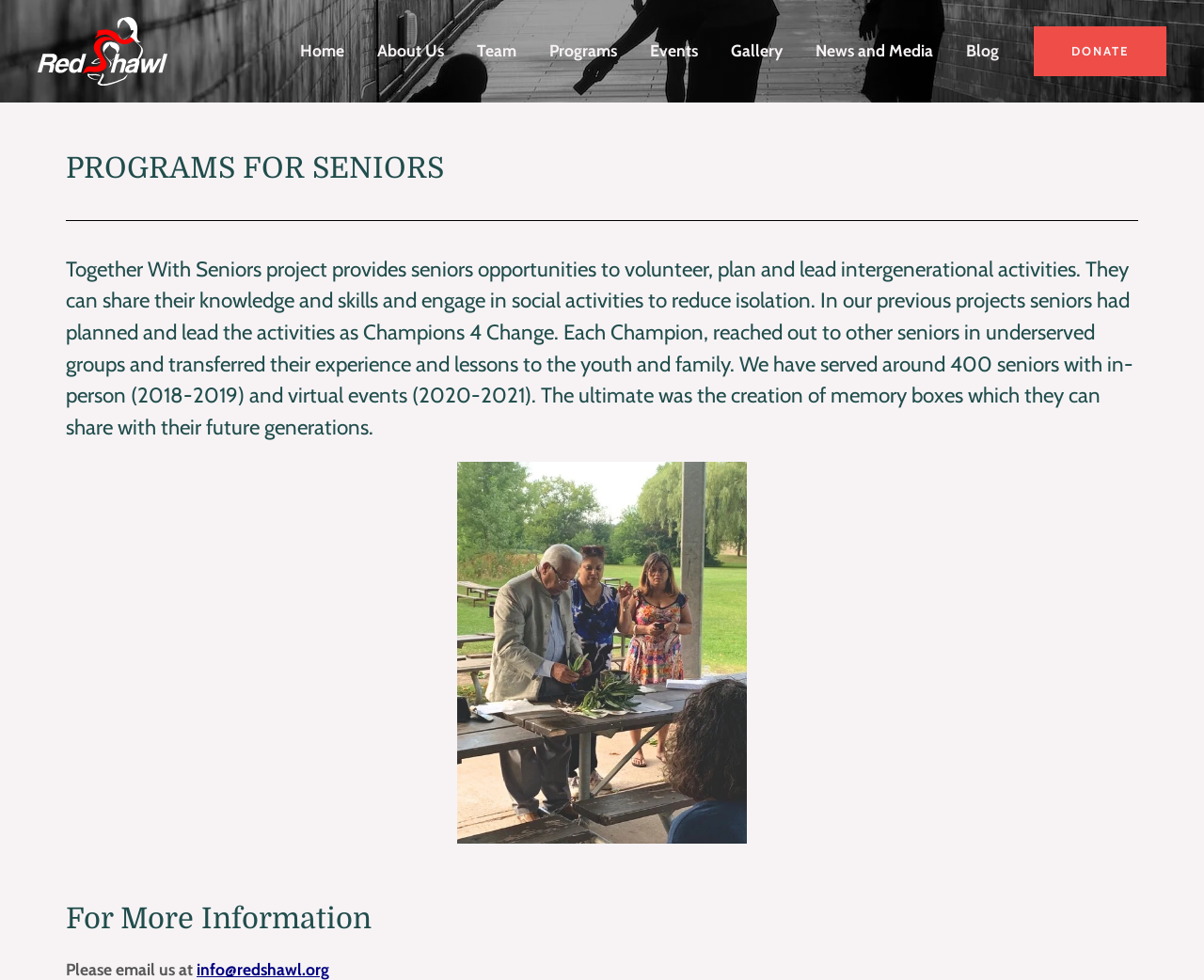Find the bounding box coordinates of the element to click in order to complete this instruction: "learn about the organization". The bounding box coordinates must be four float numbers between 0 and 1, denoted as [left, top, right, bottom].

[0.299, 0.019, 0.382, 0.086]